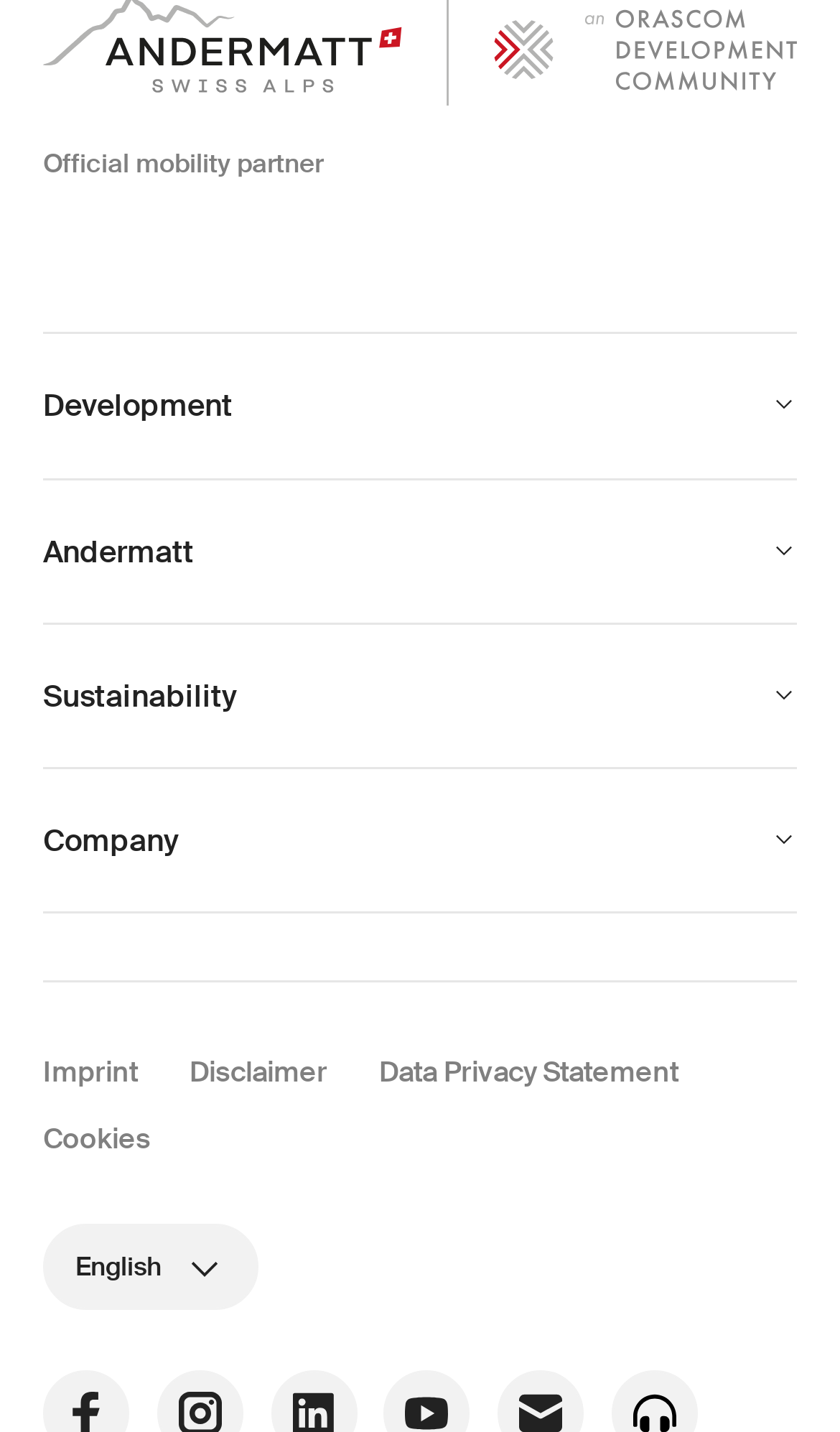Please determine the bounding box of the UI element that matches this description: Company. The coordinates should be given as (top-left x, top-left y, bottom-right x, bottom-right y), with all values between 0 and 1.

[0.051, 0.573, 0.213, 0.6]